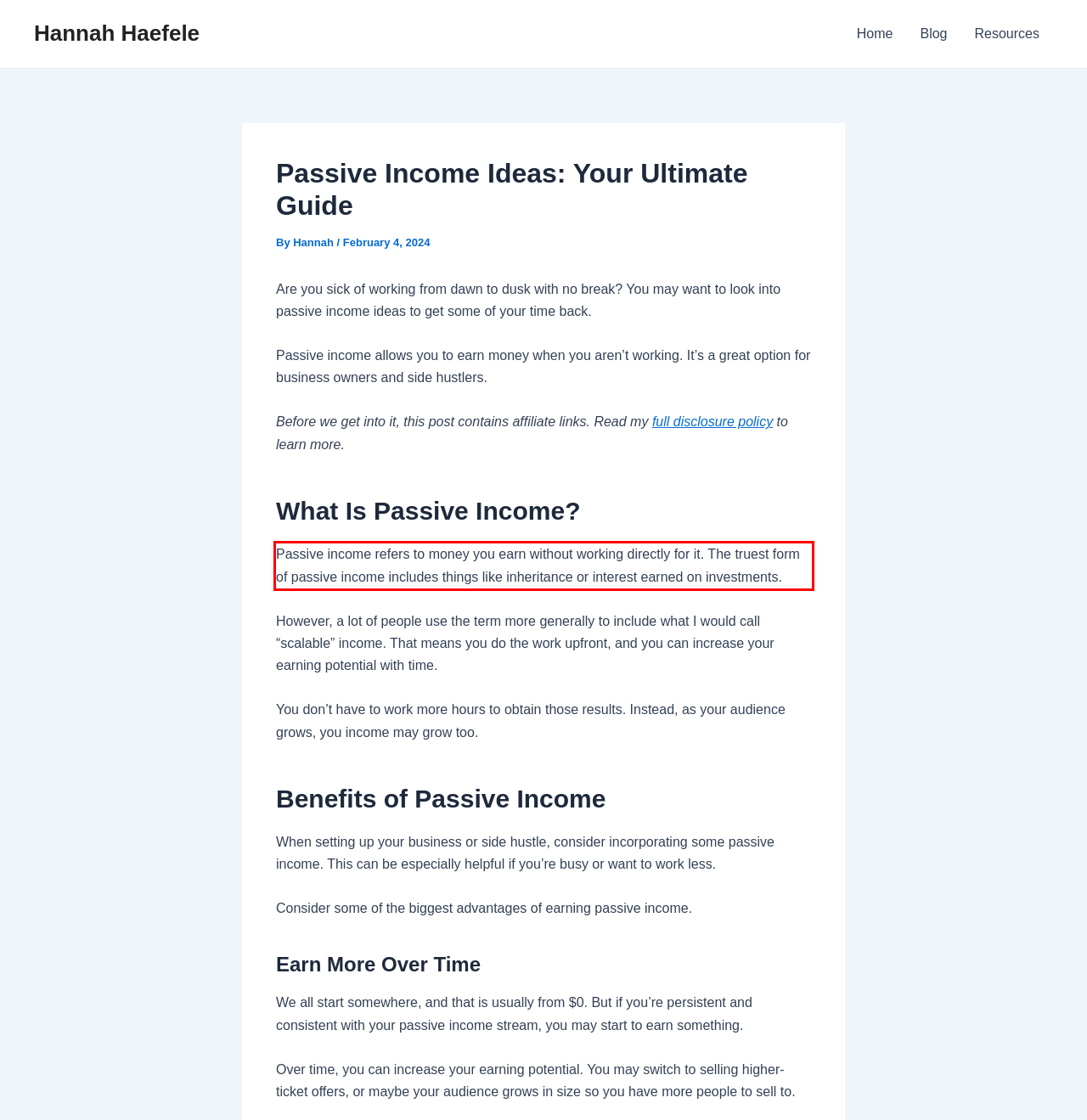Identify the text within the red bounding box on the webpage screenshot and generate the extracted text content.

Passive income refers to money you earn without working directly for it. The truest form of passive income includes things like inheritance or interest earned on investments.